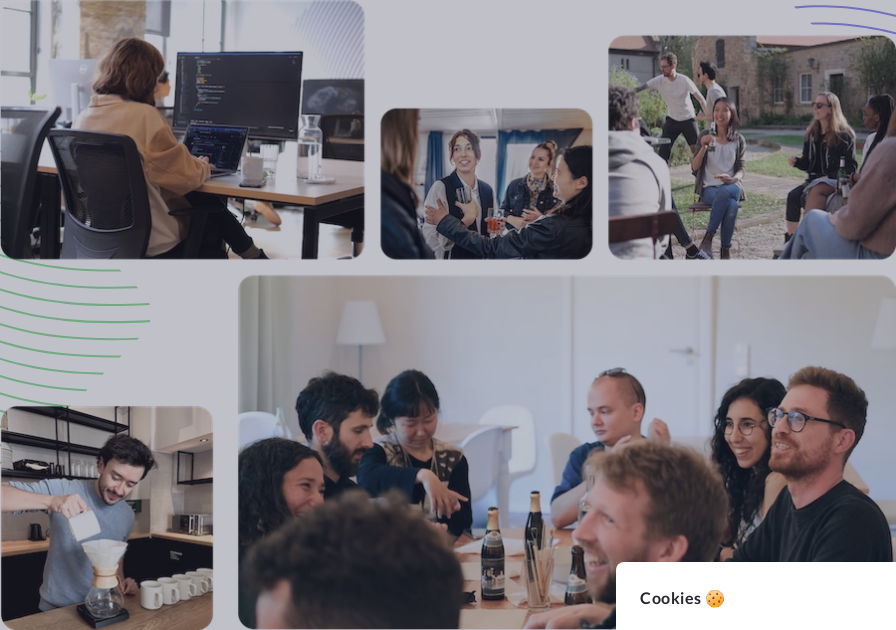Give a thorough explanation of the elements present in the image.

The image portrays a vibrant collage of various company events at Feather, highlighting a dynamic and inclusive workplace culture. In the upper left corner, a team member is seen focused on coding at a desk, reflecting the emphasis on meaningful work and innovation. Adjacent to this, a lively interaction unfolds between team members, showcasing the friendly and collaborative atmosphere. The scene in the bottom left captures a staff member joyfully brewing coffee, hinting at the communal spirit within the workplace.

The center of the collage features a group engaged in conversation and laughter, suggesting strong interpersonal connections among employees. To the right, employees are gathered outdoors, enjoying each other’s company while discussing ideas, a nod to the company’s values of transparency and continuous learning.

The image is framed with a light background and subtle design elements, culminating in a playful note about “Cookies 🍪,” alluding to the company's commitment to enhancing user experiences through thoughtful practices. This collage effectively conveys the essence of Feather as a workplace that values collaboration, innovation, and personal connections.